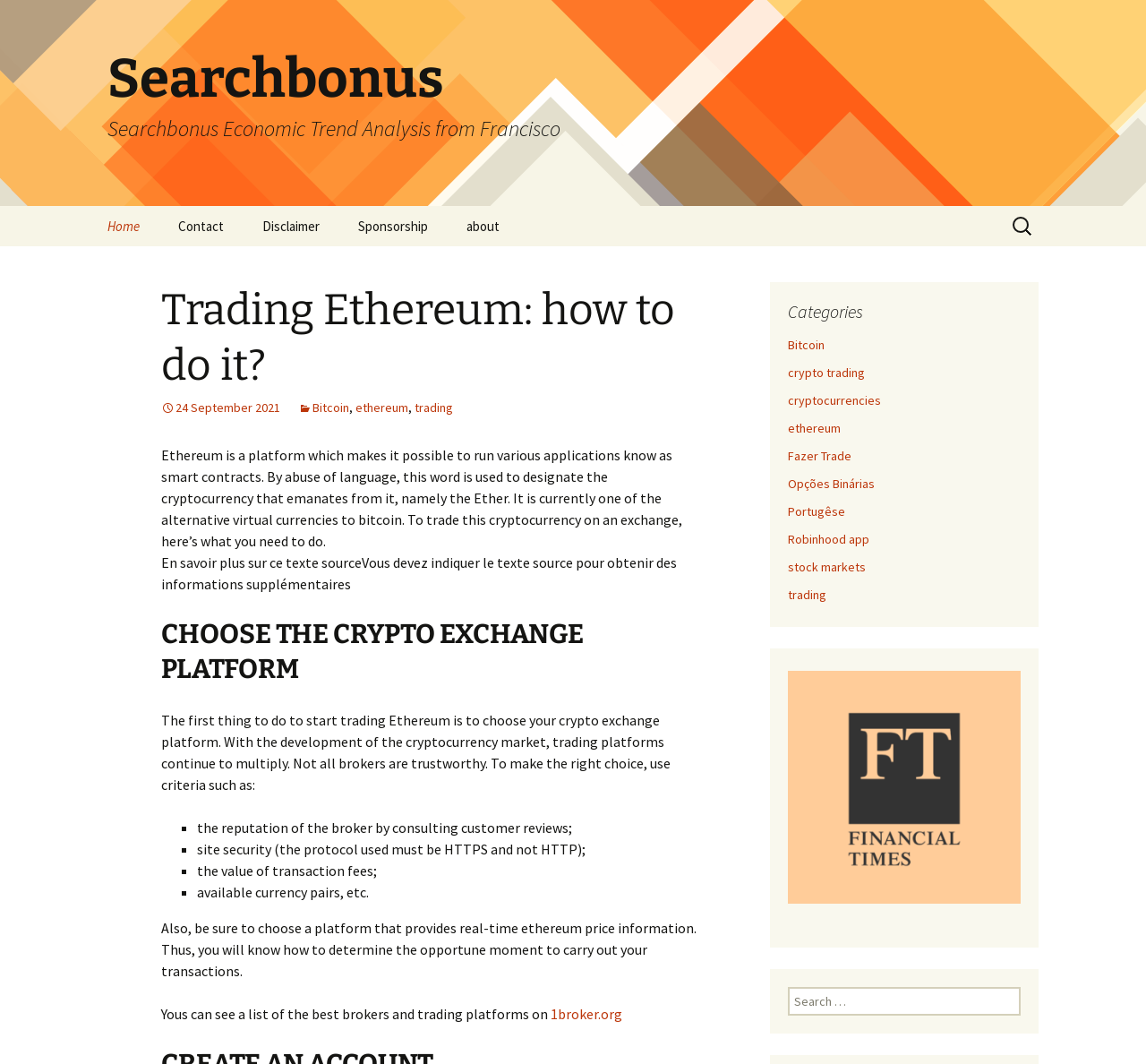Summarize the webpage in an elaborate manner.

This webpage is about Searchbonus Economic Trend Analysis from Francisco. At the top, there is a heading with the title "Searchbonus" followed by a subheading "Searchbonus Economic Trend Analysis from Francisco". Below this, there is a link to skip to the content. 

On the top-left corner, there are several links to navigate to different sections of the website, including "Home", "Contact", "Disclaimer", "Sponsorship", and "About". 

To the right of these links, there is a search bar with a label "Search for:". 

Below the search bar, there is a section with a heading "Trading Ethereum: how to do it?". This section contains a brief description of Ethereum and its relation to Bitcoin. It also provides information on how to trade Ethereum, including choosing a crypto exchange platform and considering factors such as the broker's reputation, site security, and transaction fees. 

On the right side of the page, there is a section with a heading "Categories" that lists various links to categories such as "Bitcoin", "crypto trading", "cryptocurrencies", "ethereum", and others. 

At the bottom of the page, there is another search bar with the same label "Search for:".